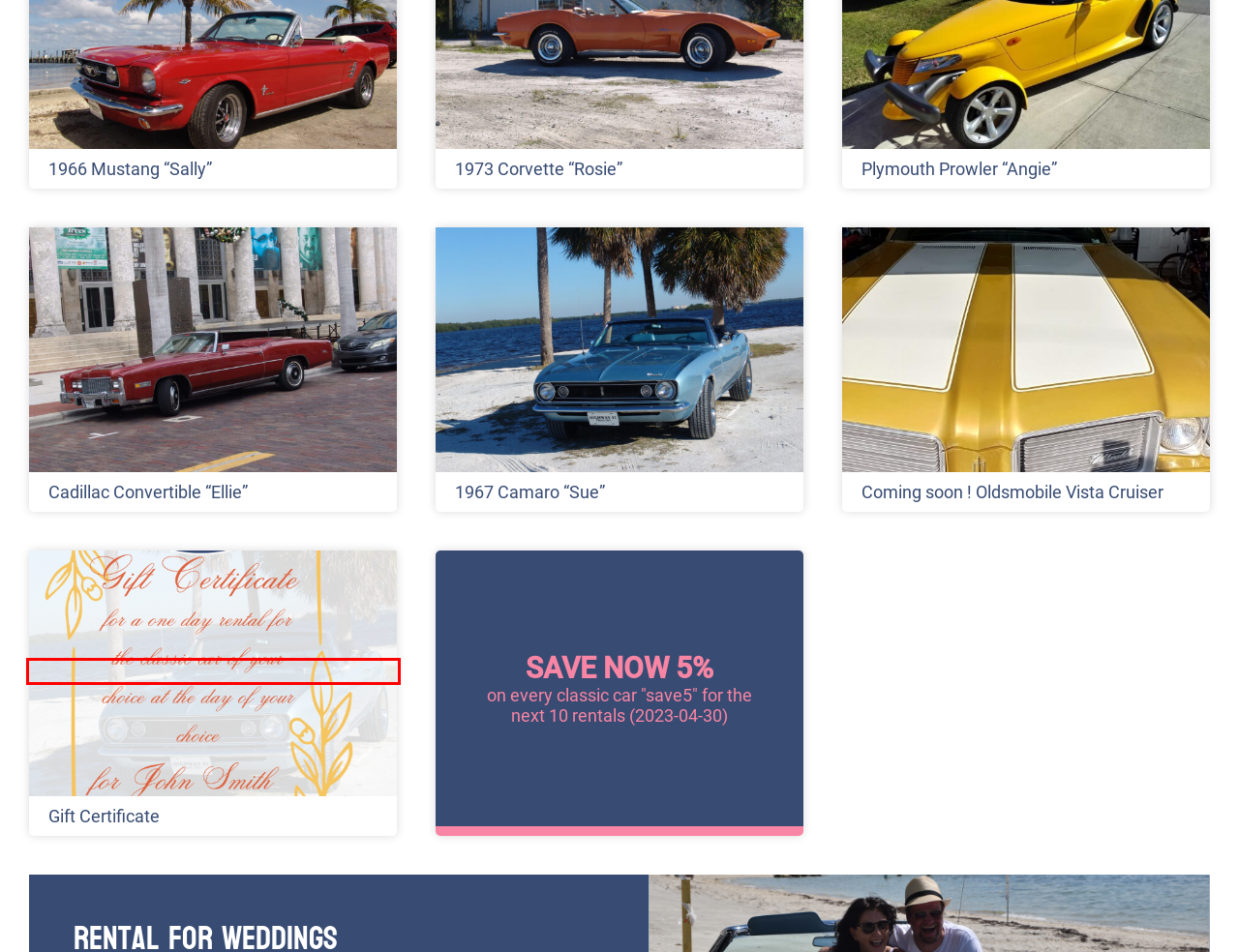Review the webpage screenshot and focus on the UI element within the red bounding box. Select the best-matching webpage description for the new webpage that follows after clicking the highlighted element. Here are the candidates:
A. Imprint - HIGHWAY 41 Classic Cars
B. Plymouth Prowler "Angie" - HIGHWAY 41 Classic Cars
C. Cadillac Convertible "Ellie" - HIGHWAY 41 Classic Cars
D. 1966 Mustang "Sally" - HIGHWAY 41 Classic Cars
E. Gift Certificate - HIGHWAY 41 Classic Cars
F. 1967 Camaro "Sue" - HIGHWAY 41 Classic Cars
G. 1973 Corvette "Rosie" - HIGHWAY 41 Classic Cars
H. Coming soon ! Oldsmobile Vista Cruiser - HIGHWAY 41 Classic Cars

E